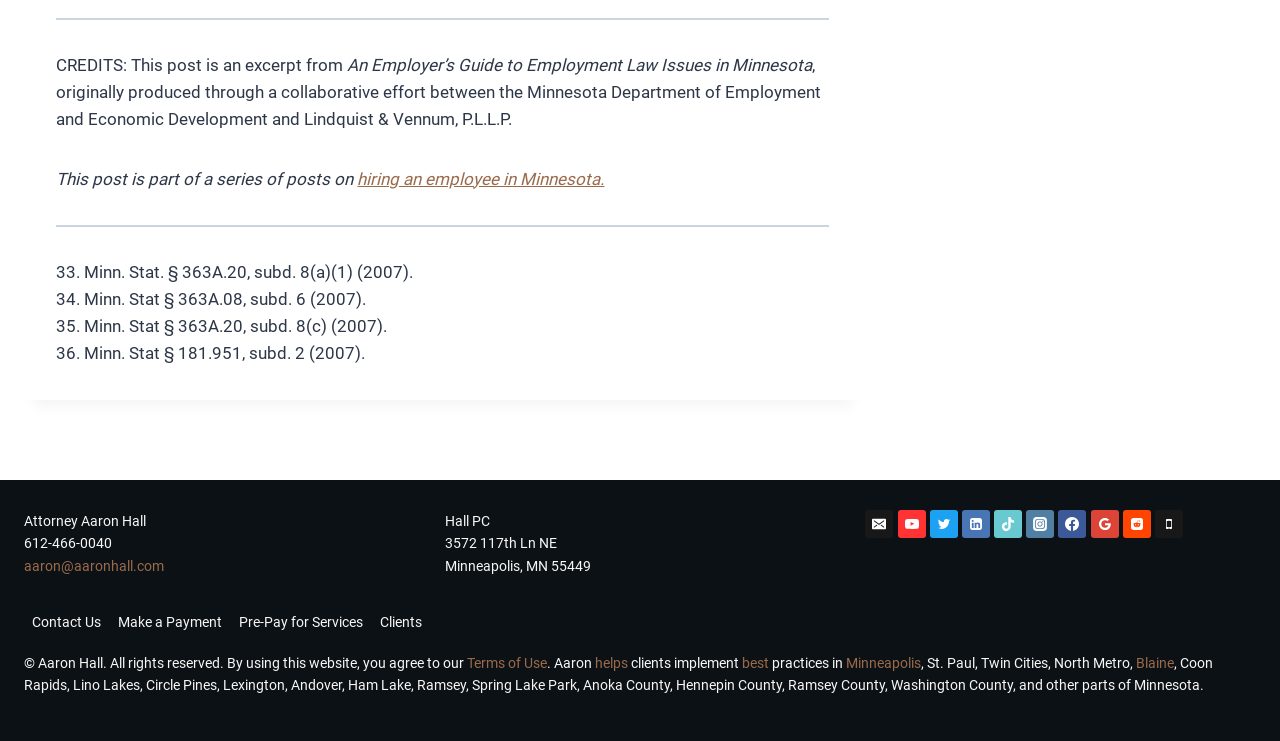Answer the question using only one word or a concise phrase: What is the phone number of the attorney?

612-466-0040